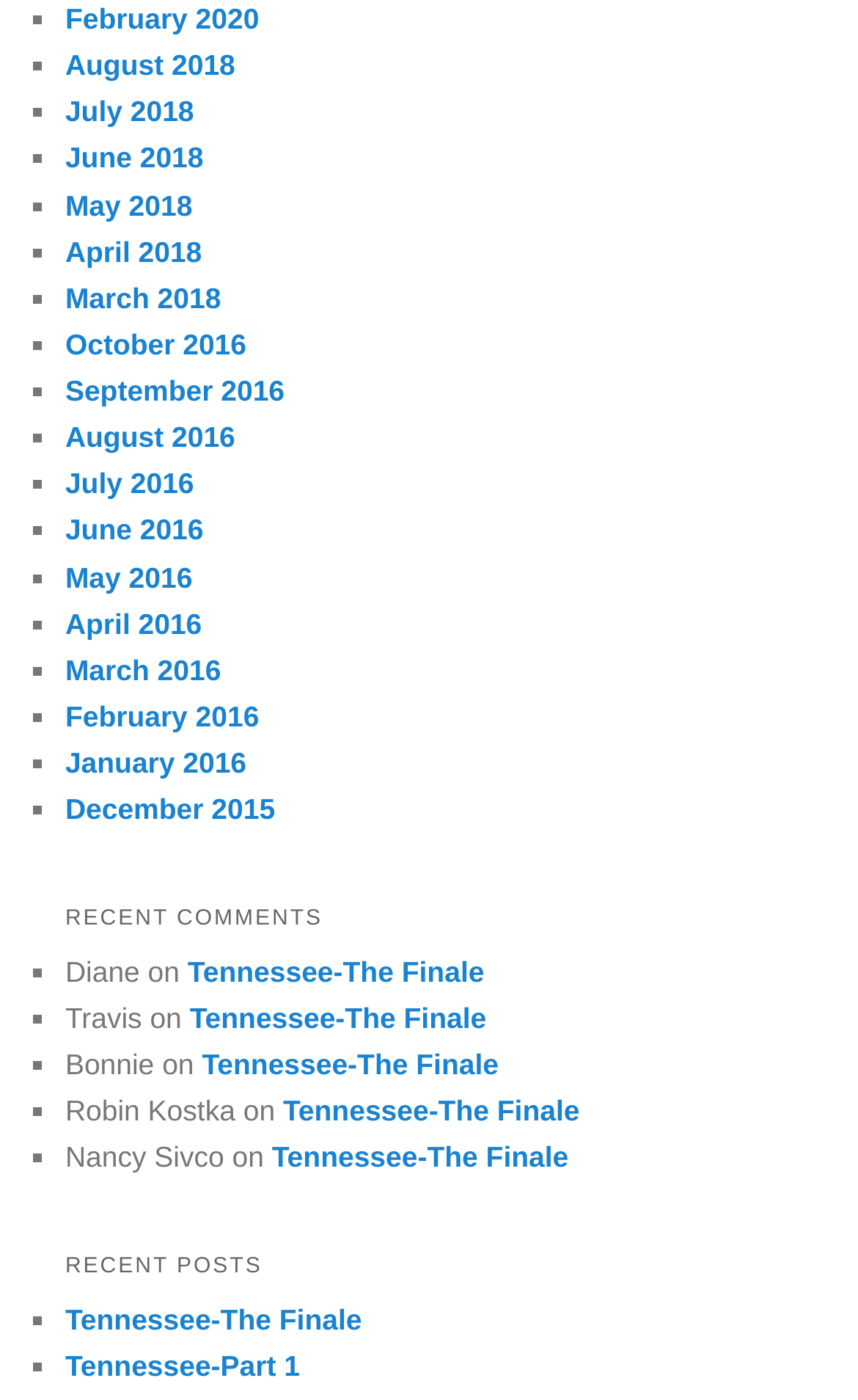Please provide a brief answer to the following inquiry using a single word or phrase:
How many months are listed in the archive?

24